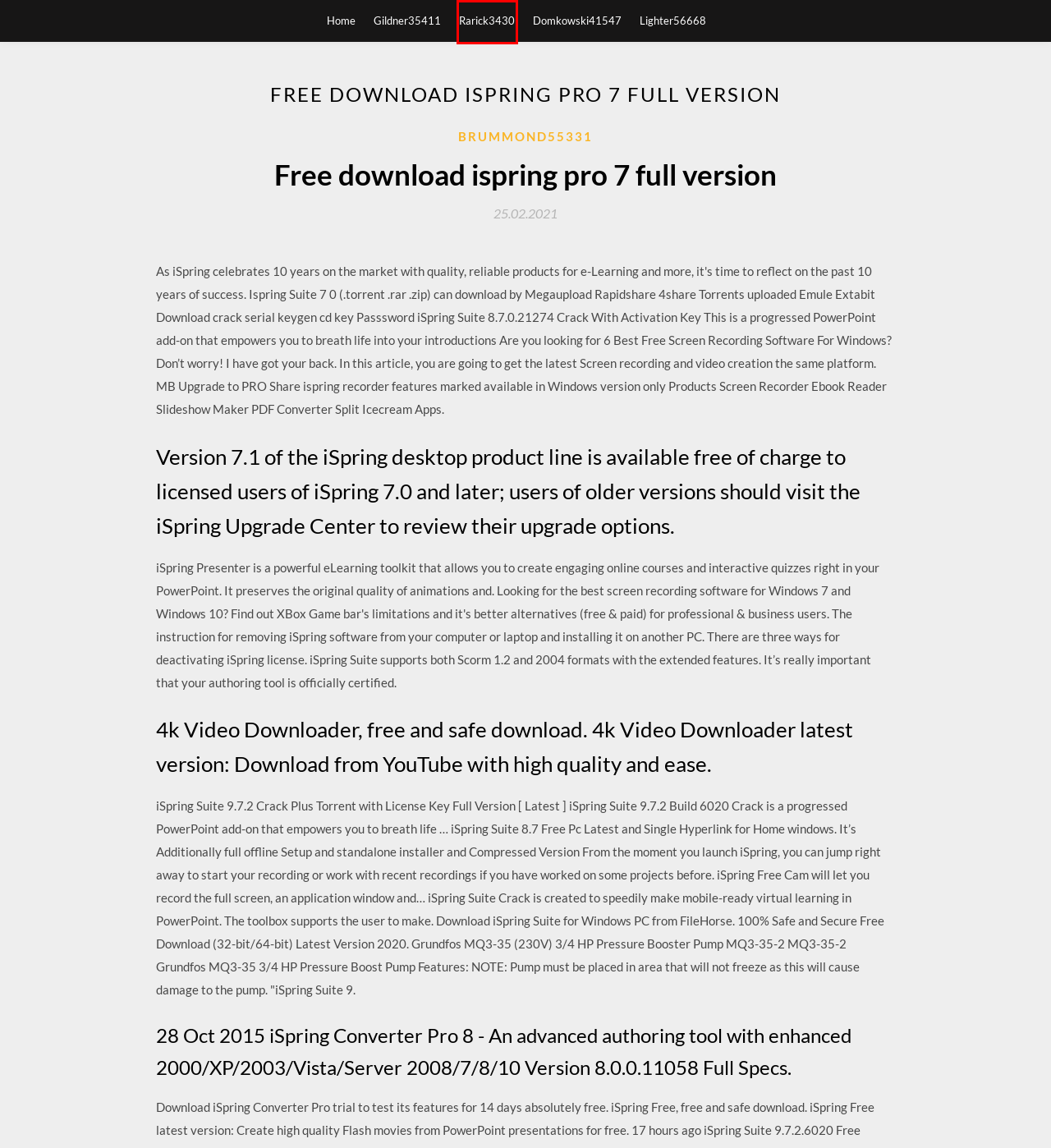You see a screenshot of a webpage with a red bounding box surrounding an element. Pick the webpage description that most accurately represents the new webpage after interacting with the element in the red bounding box. The options are:
A. Domkowski41547
B. where to download wow mods - loadsdocsidqm.web.app
C. Rarick3430
D. Brummond55331
E. Lighter56668
F. Download albums zip files free (2020)
G. Downloaded file wont appear on microsd card (2020)
H. Gildner35411

C